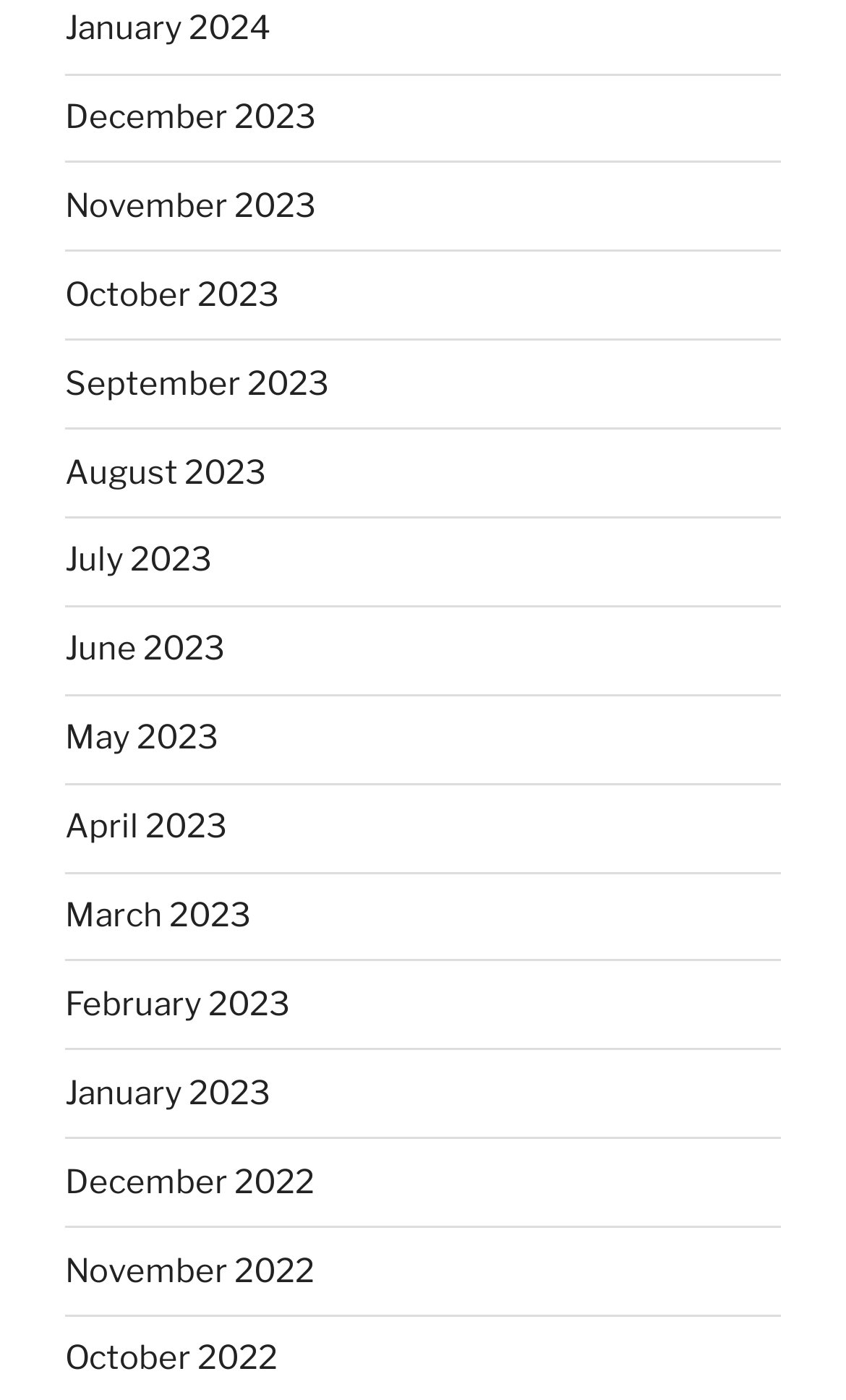Determine the coordinates of the bounding box for the clickable area needed to execute this instruction: "Access September 2023".

[0.077, 0.26, 0.39, 0.288]